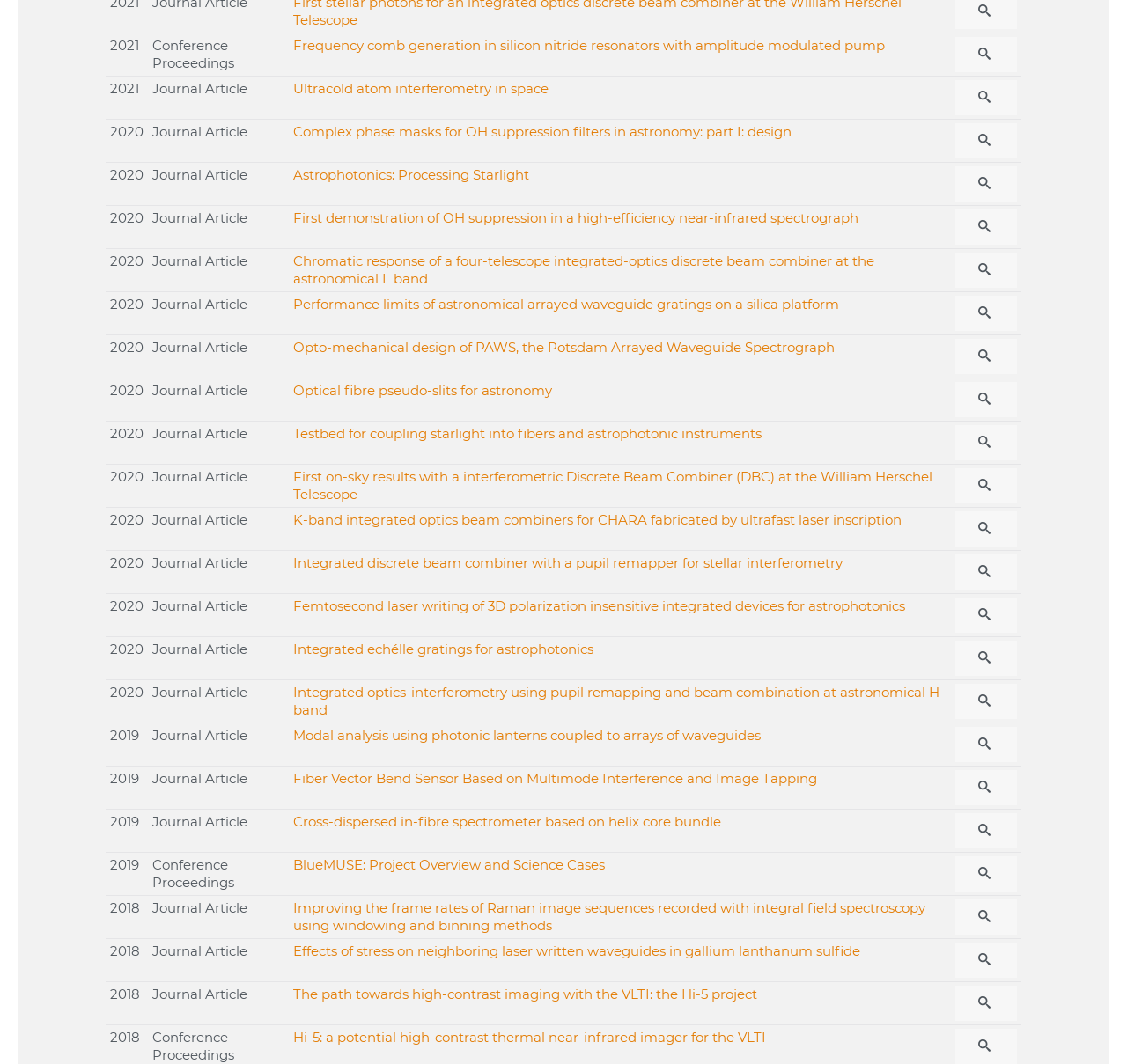Answer the following query with a single word or phrase:
What is the title of the fifth article?

First demonstration of OH suppression in a high-efficiency near-infrared spectrograph